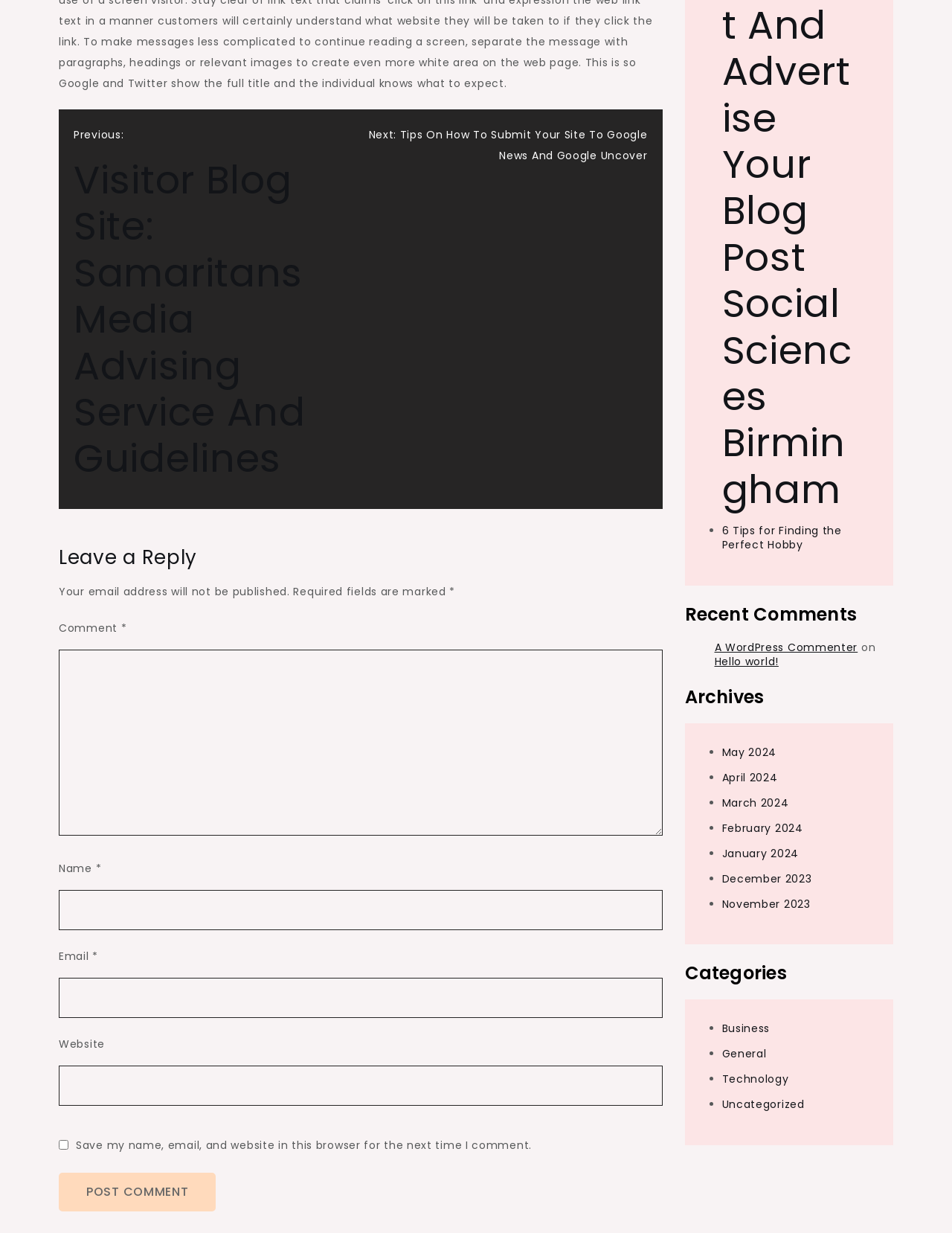Identify the bounding box coordinates for the UI element mentioned here: "November 2023". Provide the coordinates as four float values between 0 and 1, i.e., [left, top, right, bottom].

[0.758, 0.727, 0.851, 0.739]